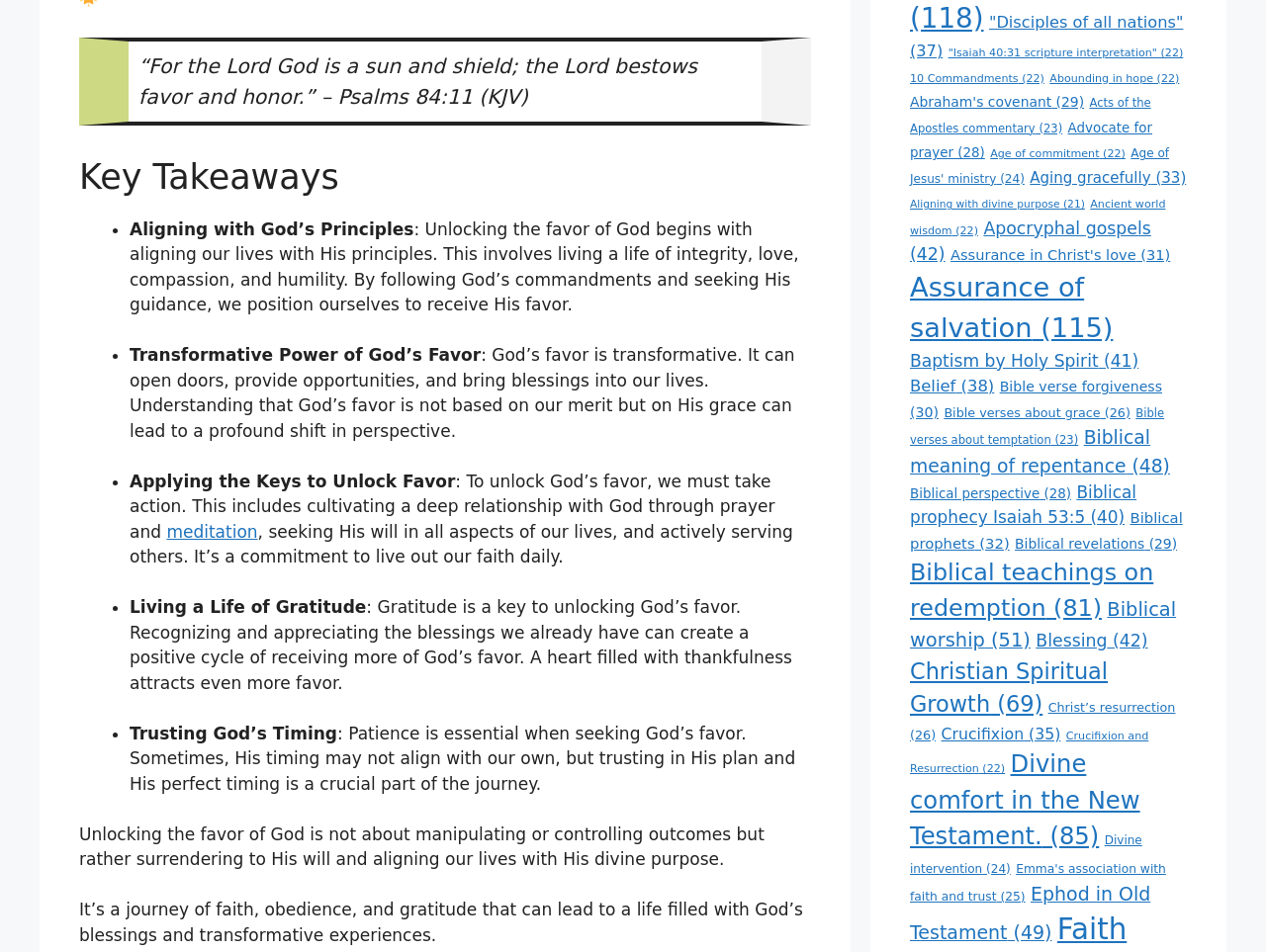Kindly determine the bounding box coordinates for the clickable area to achieve the given instruction: "Click on 'meditation'".

[0.132, 0.548, 0.204, 0.569]